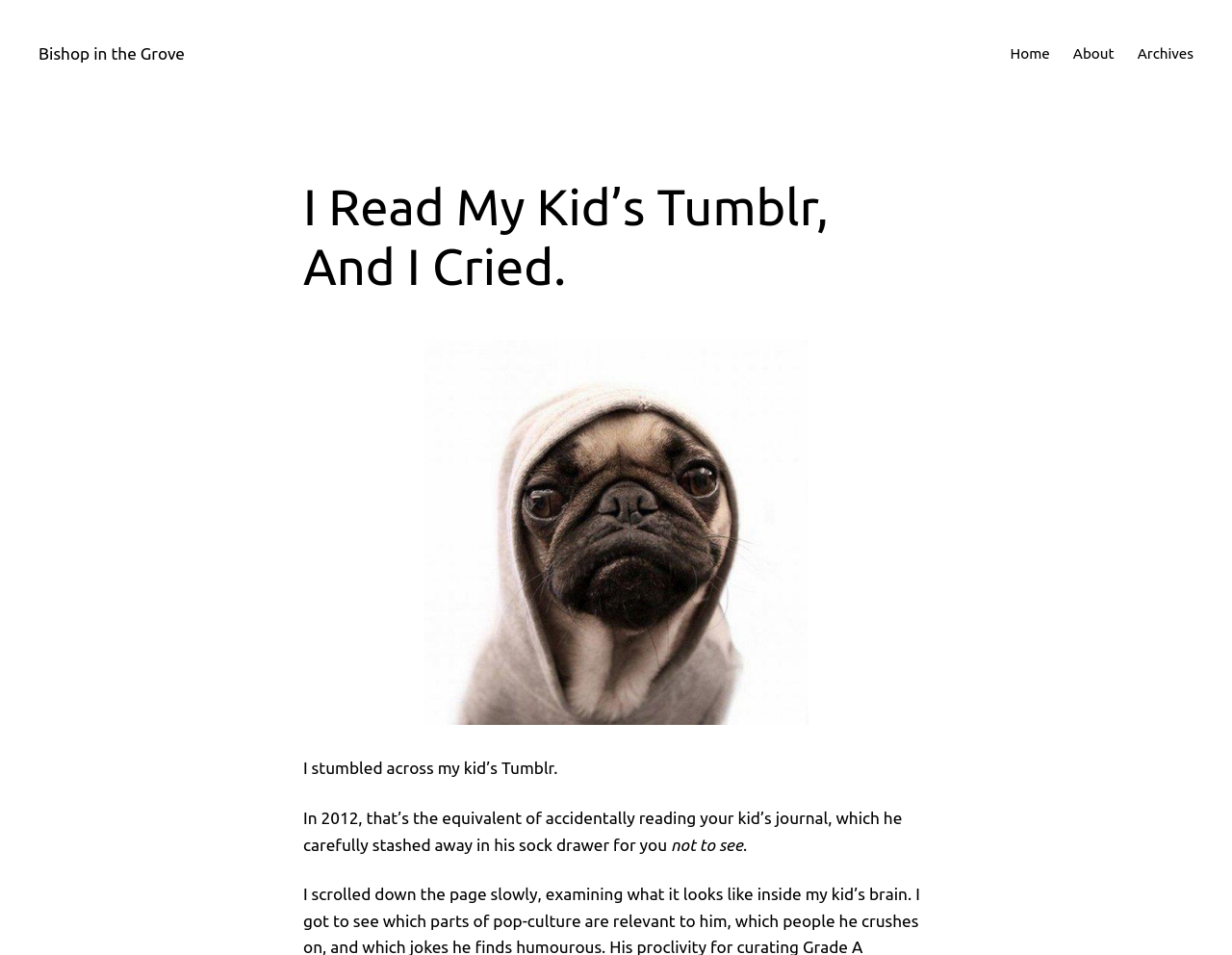Describe all the visual and textual components of the webpage comprehensively.

The webpage is an article titled "I Read My Kid's Tumblr, And I Cried." by Bishop in the Grove. At the top left, there is a heading with the author's name, "Bishop in the Grove", which is also a link. On the top right, there is a navigation menu with three links: "Home", "About", and "Archives".

Below the navigation menu, there is a large heading that spans across the page, stating the title of the article. Underneath the title, there is an image that takes up about a third of the page. 

The article begins with a paragraph of text that starts with "I stumbled across my kid’s Tumblr." The text is positioned to the left of the image. The paragraph continues below the image, with the text "In 2012, that’s the equivalent of accidentally reading your kid’s journal, which he carefully stashed away in his sock drawer for you". There is another sentence that starts with "not to see" positioned below the previous paragraph, slightly to the right.